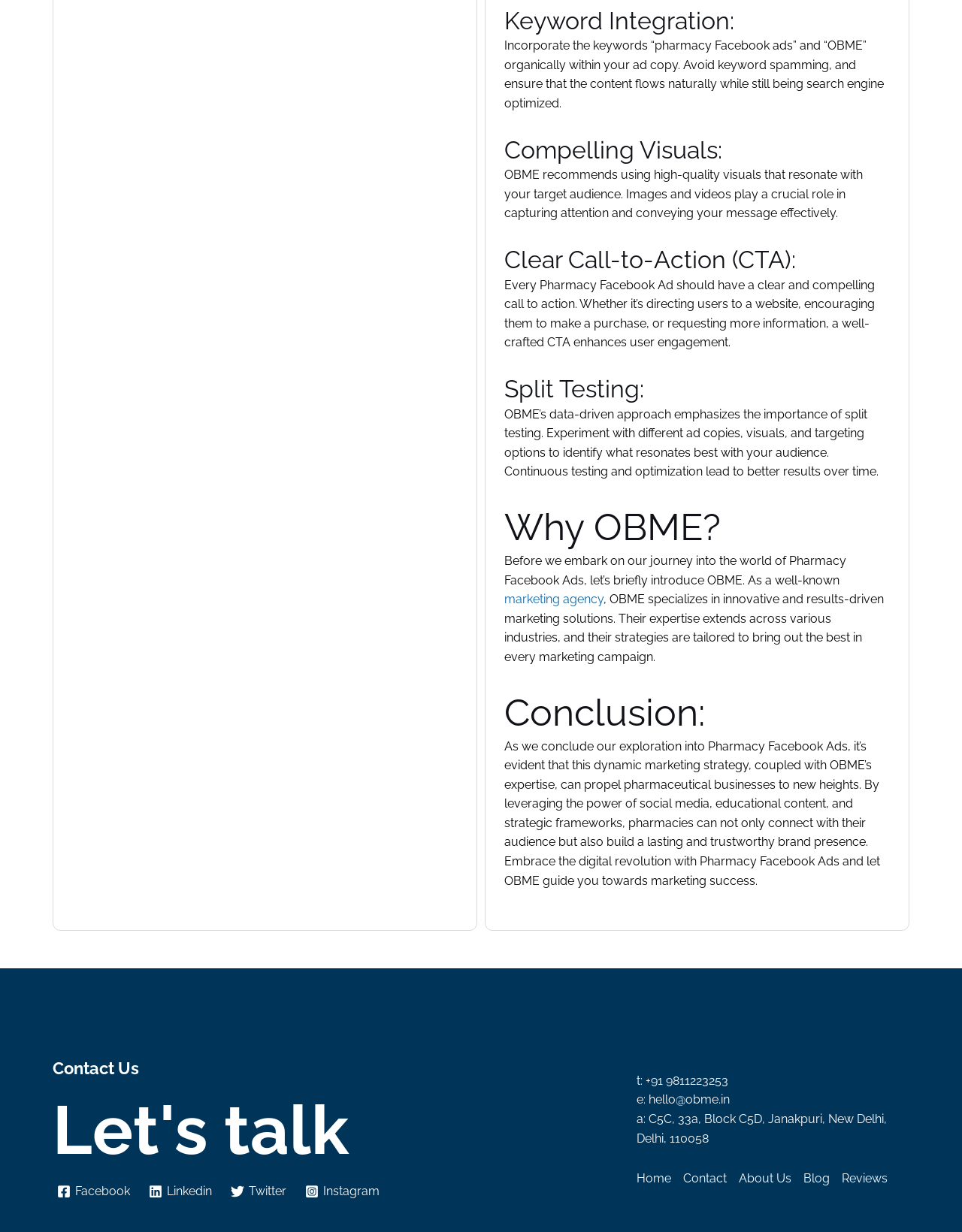Identify the bounding box coordinates of the part that should be clicked to carry out this instruction: "Click on the 'Contact Us' link".

[0.055, 0.859, 0.622, 0.875]